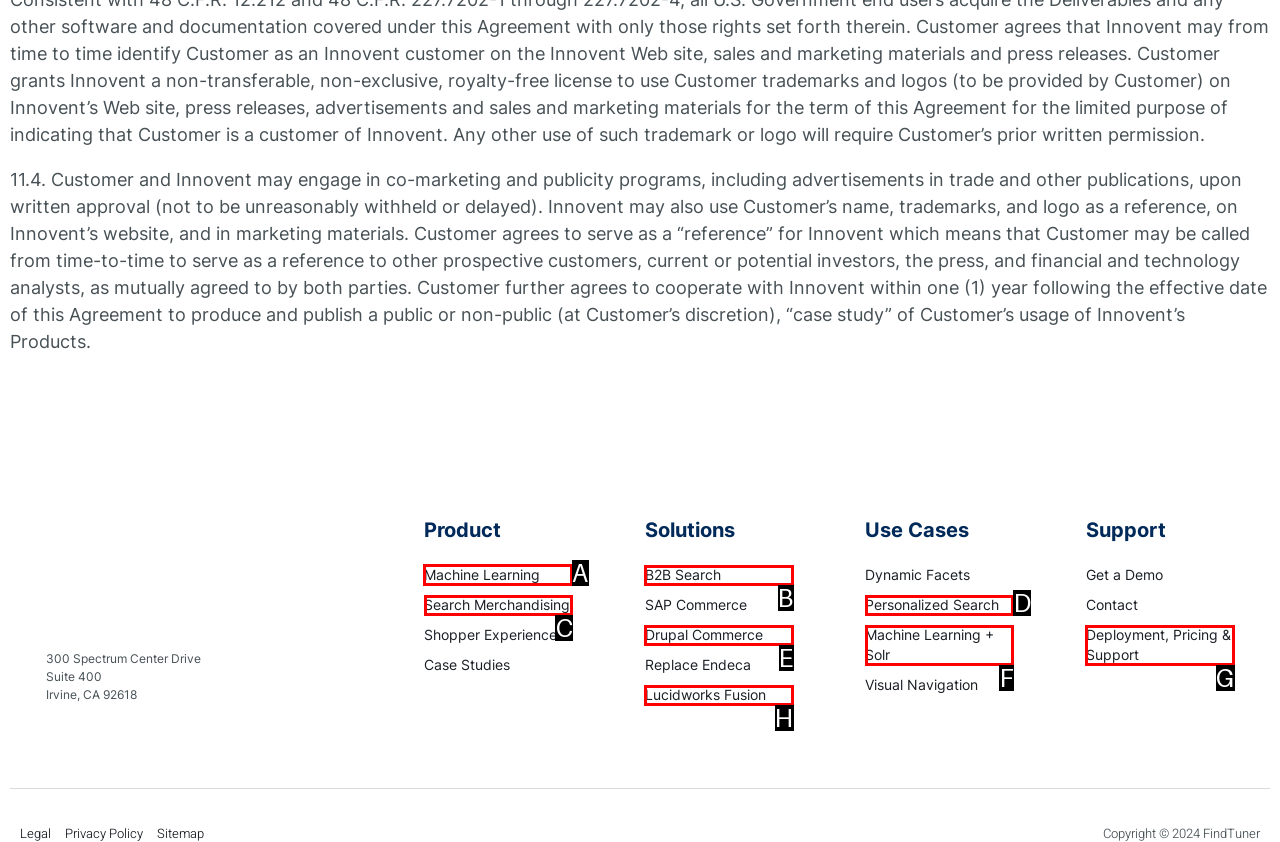Select the letter of the UI element you need to click on to fulfill this task: View Machine Learning. Write down the letter only.

A